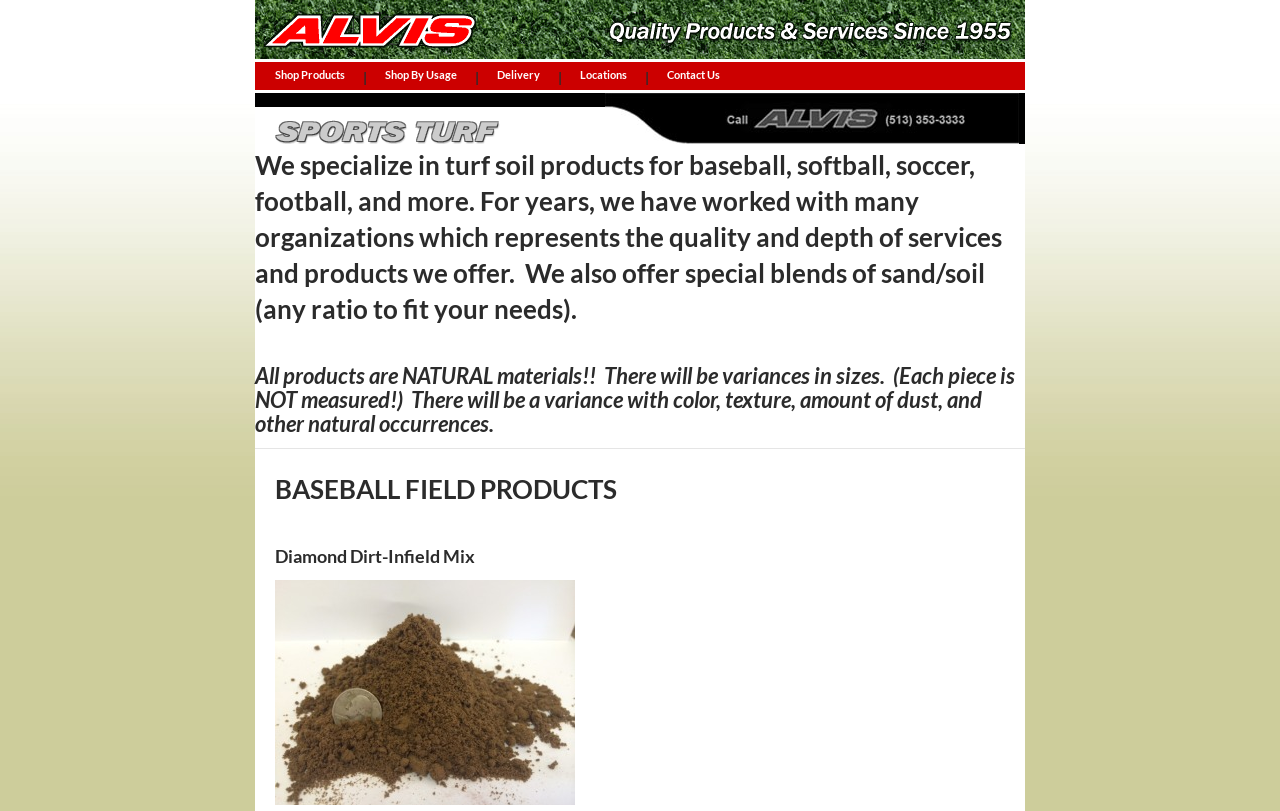How can customers contact the company? Examine the screenshot and reply using just one word or a brief phrase.

Contact Us